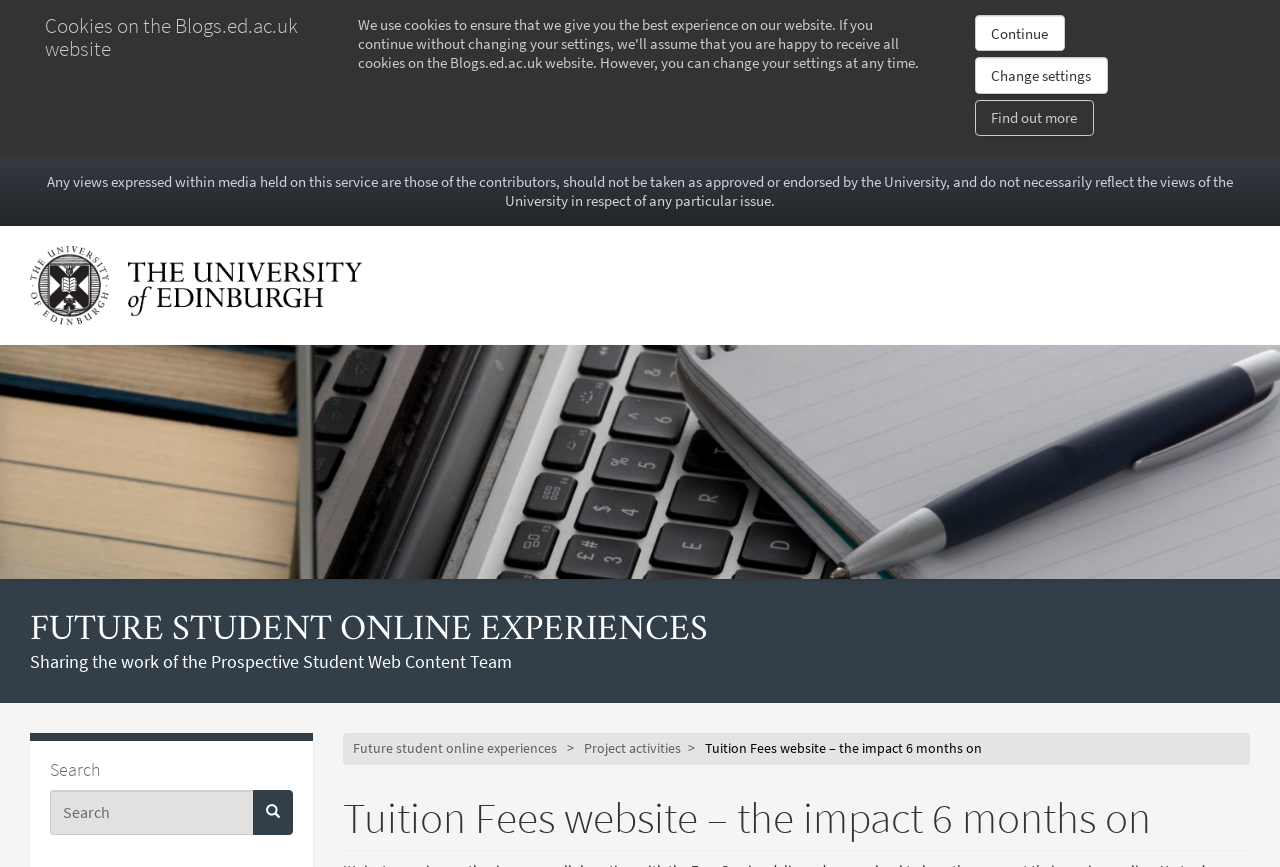Identify the bounding box coordinates for the element you need to click to achieve the following task: "Visit the University of Edinburgh home". Provide the bounding box coordinates as four float numbers between 0 and 1, in the form [left, top, right, bottom].

[0.023, 0.316, 0.283, 0.338]